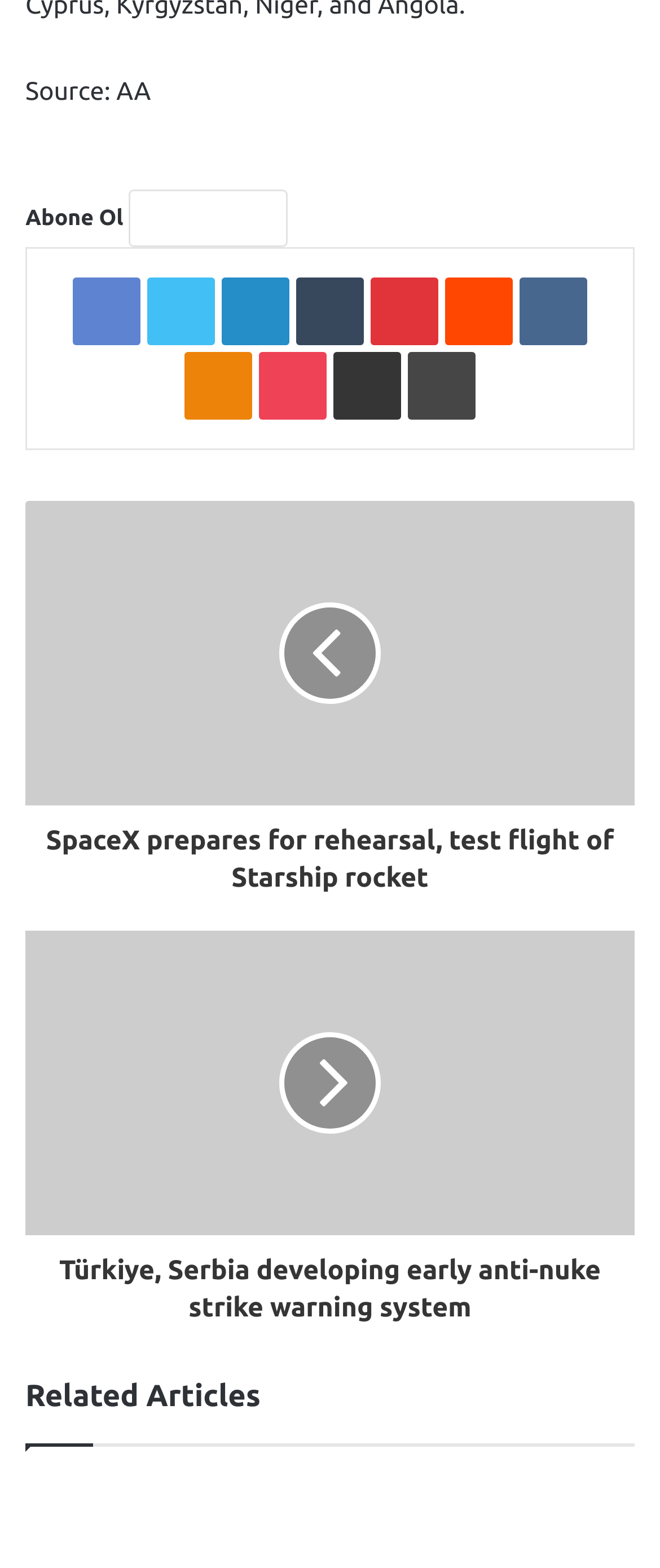From the given element description: "aria-label="Toggle navigation"", find the bounding box for the UI element. Provide the coordinates as four float numbers between 0 and 1, in the order [left, top, right, bottom].

None